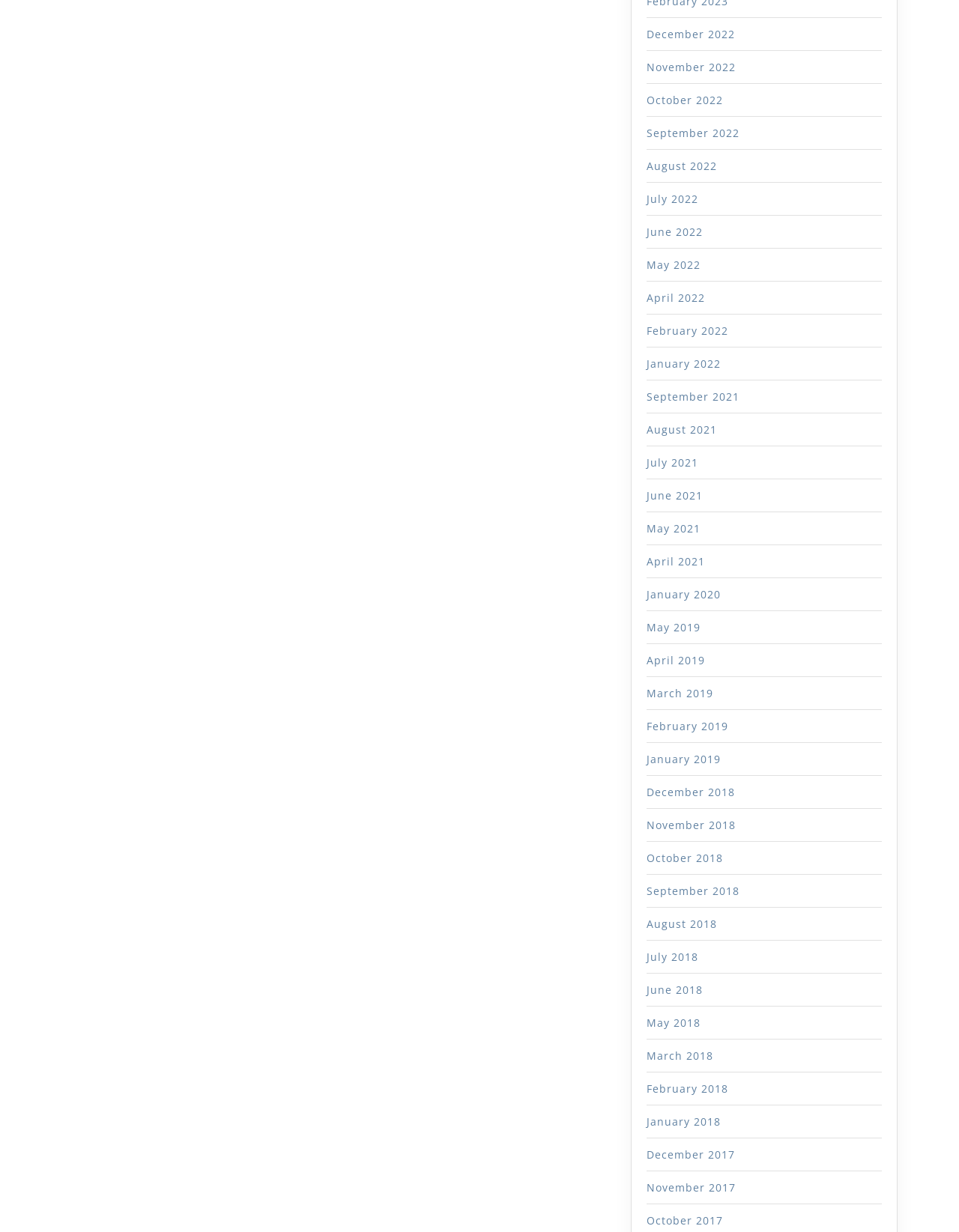How many months are listed from 2021?
Please ensure your answer is as detailed and informative as possible.

I can count the number of links related to 2021, which are September 2021, August 2021, July 2021, and June 2021, totaling 4 months.